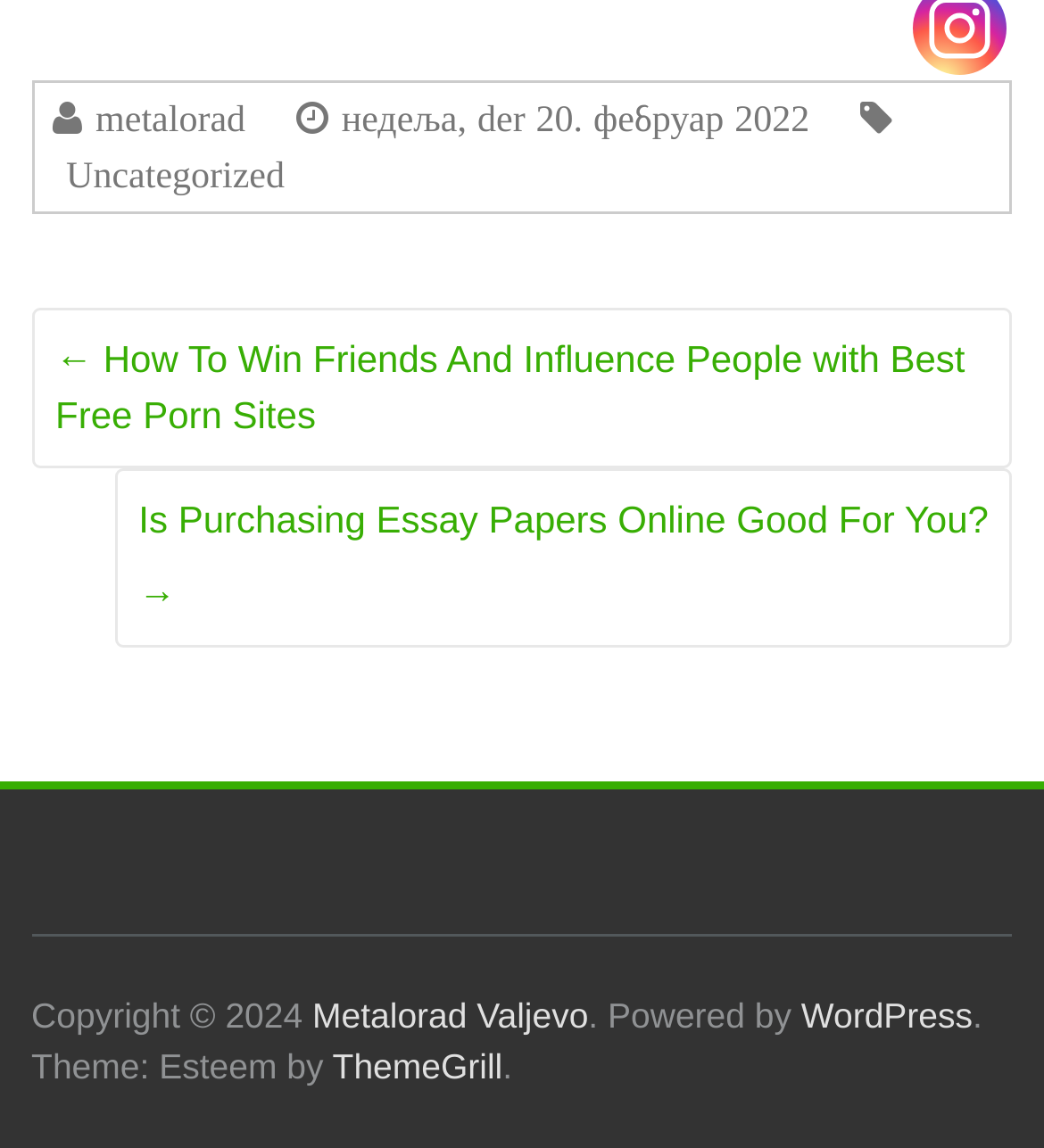Provide a brief response using a word or short phrase to this question:
How many links are there in the main content area?

2